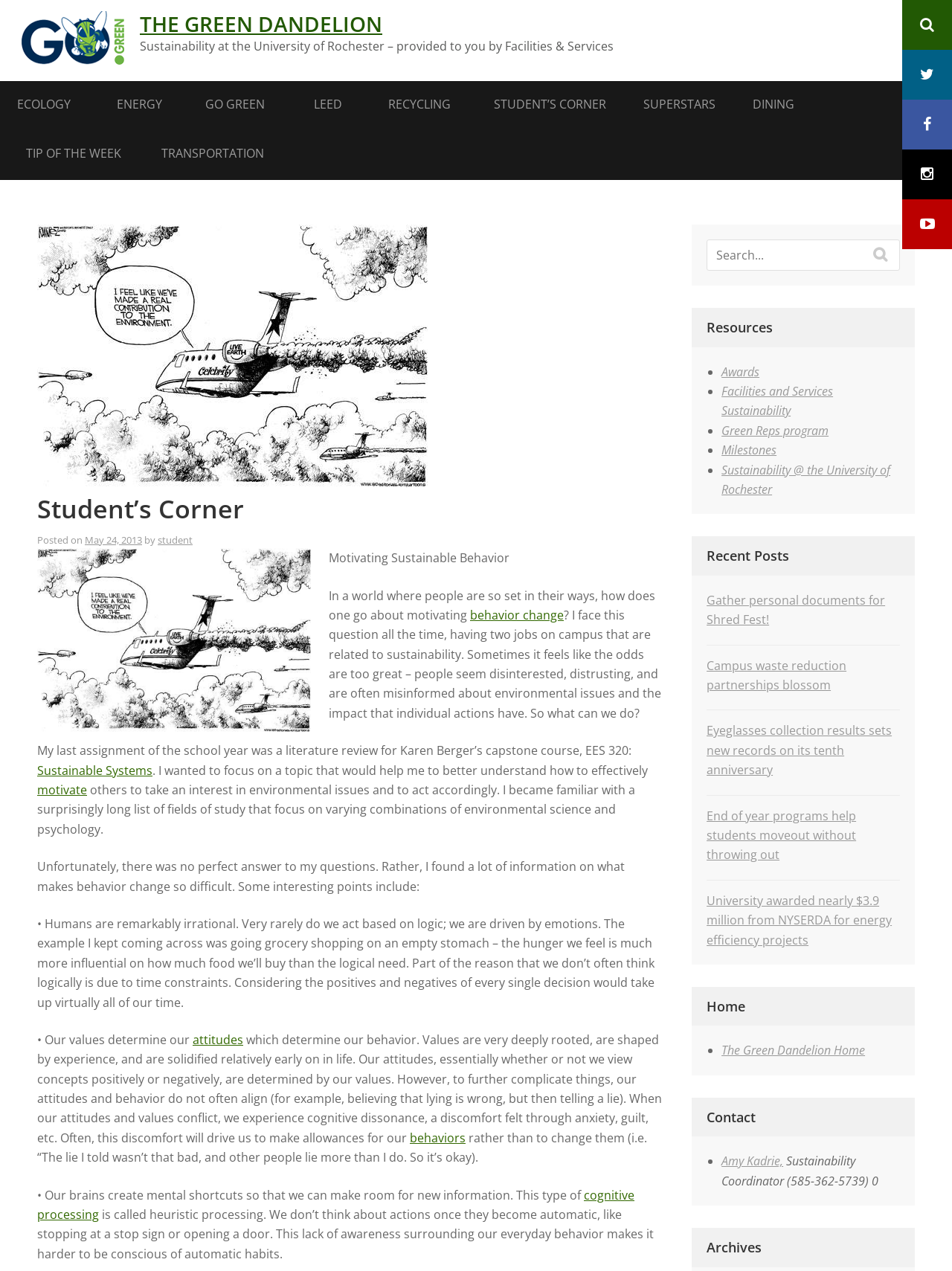Answer the question with a single word or phrase: 
What is the category of the link 'ECOLOGY'?

Sustainability